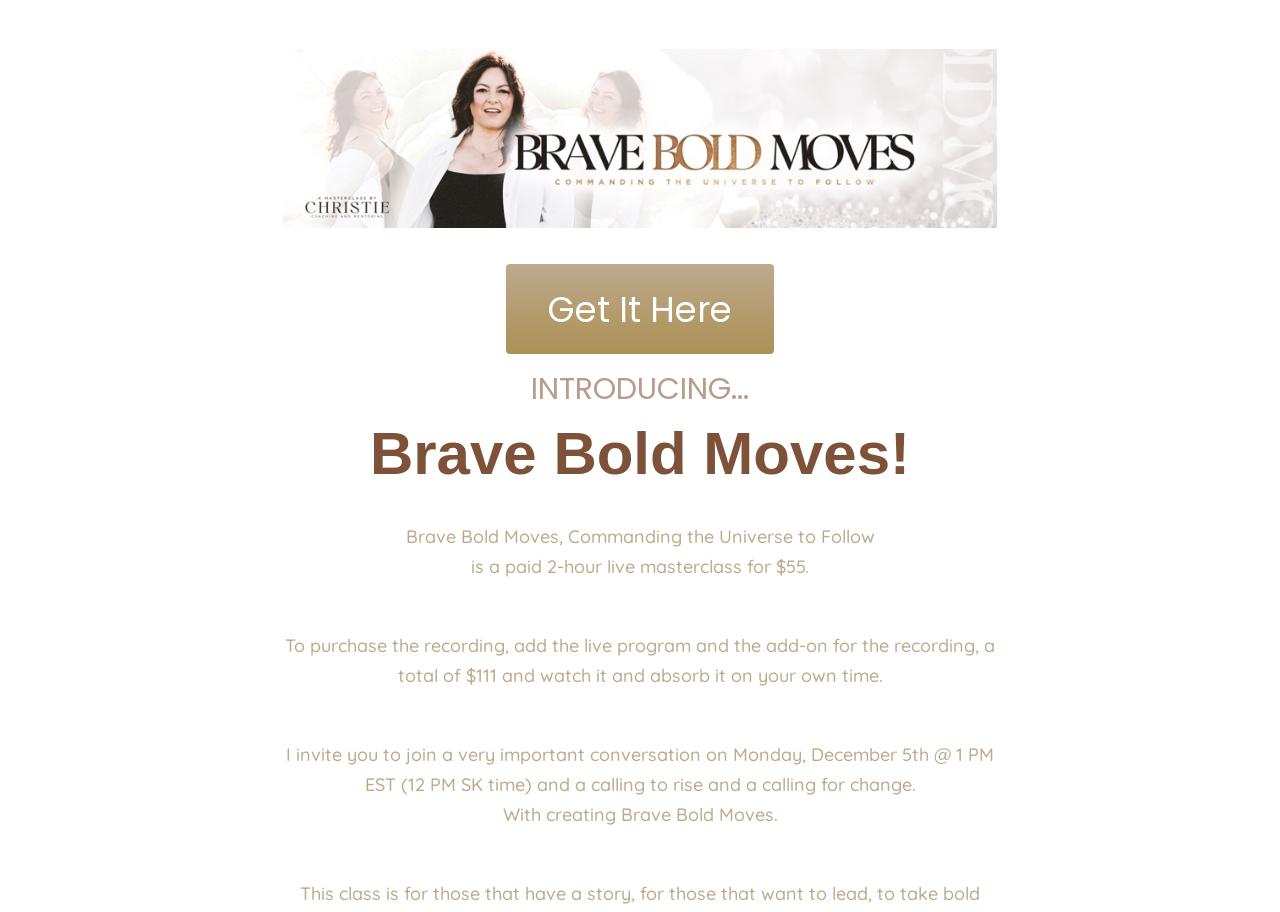What is the date and time of the conversation?
Please answer the question with a detailed response using the information from the screenshot.

I found the answer by looking at the StaticText element that says 'I invite you to join a very important conversation on Monday, December 5th @ 1 PM EST (12 PM SK time)...'